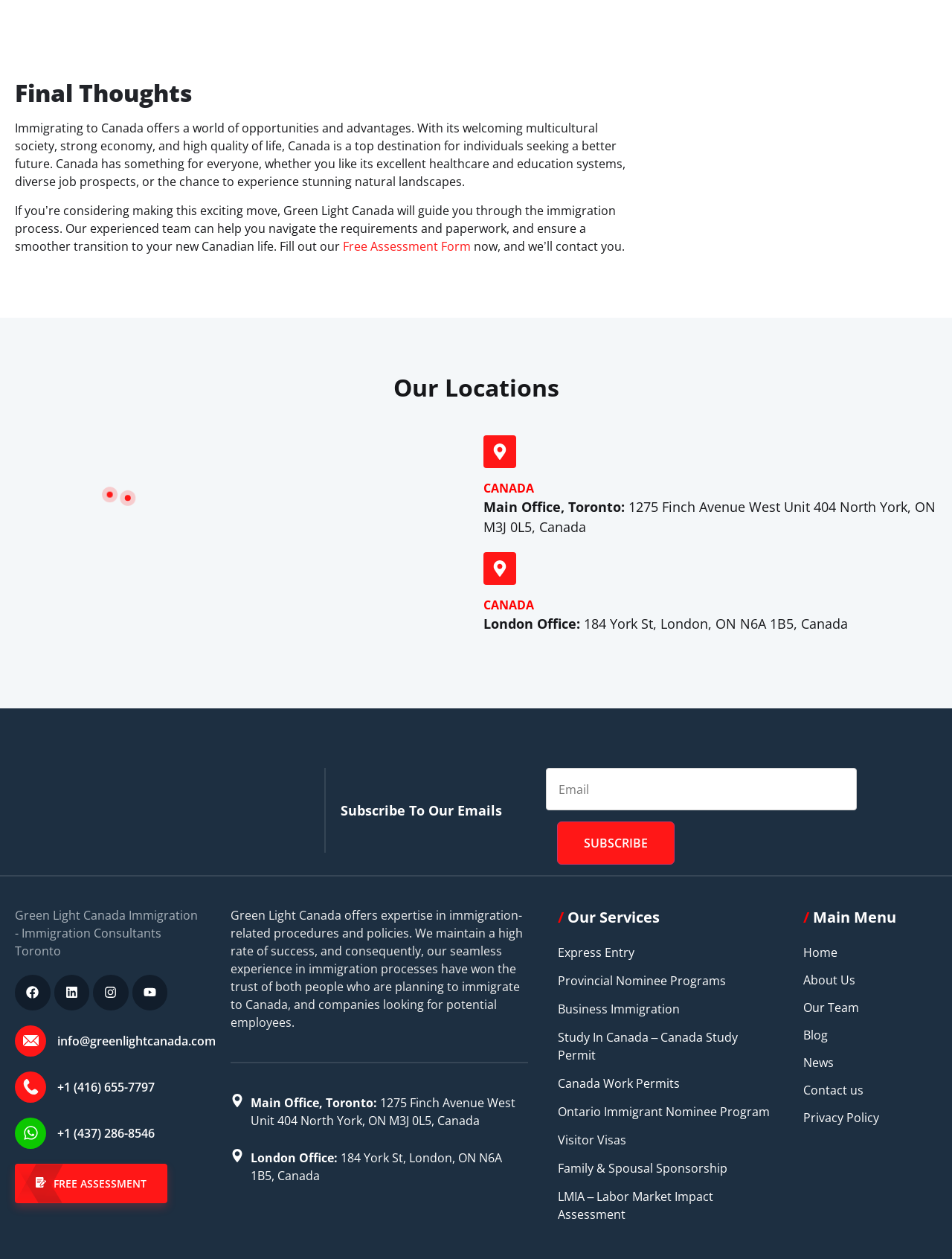Please find the bounding box for the UI component described as follows: "Family & Spousal Sponsorship".

[0.586, 0.921, 0.813, 0.935]